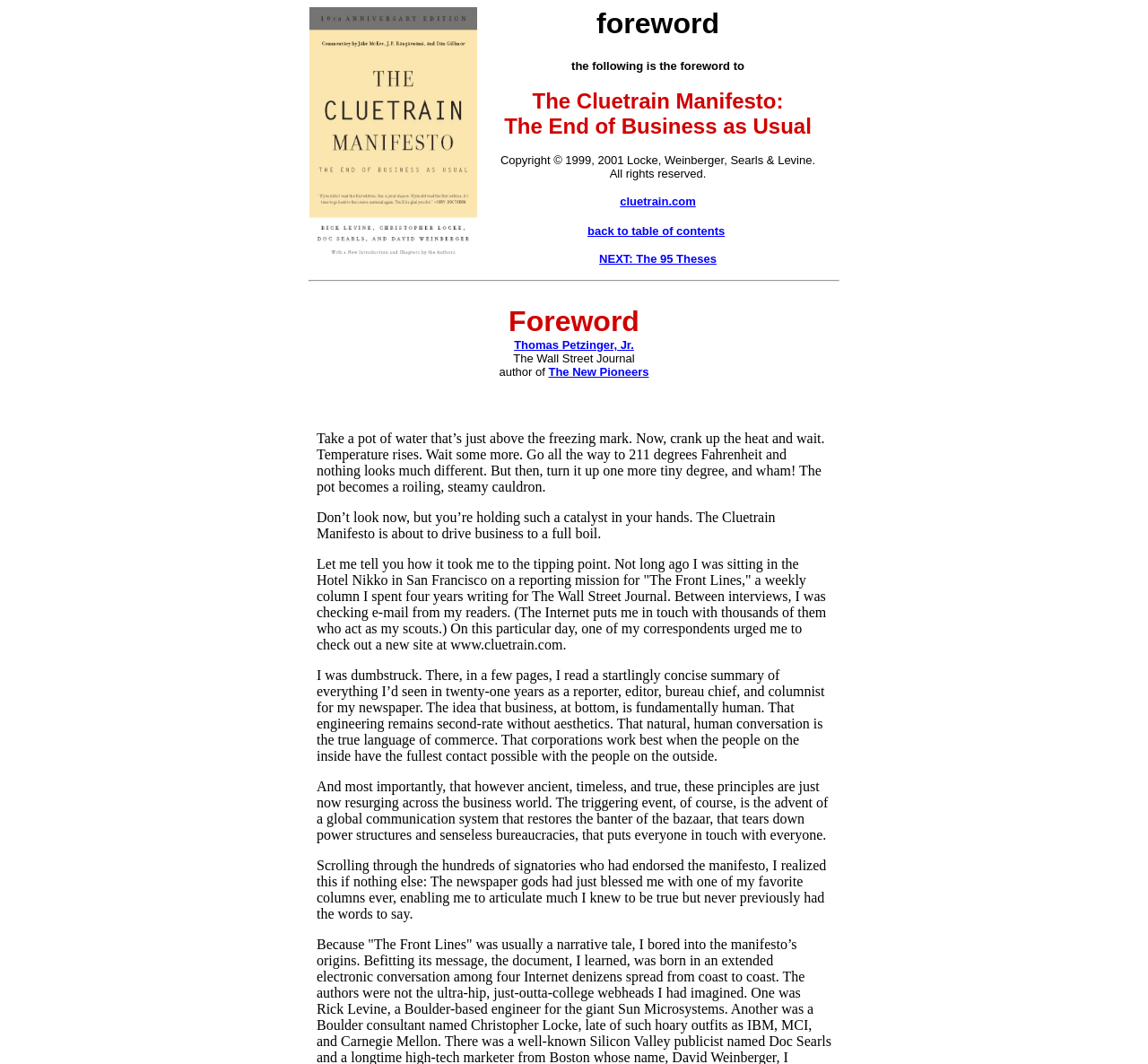What is the title of the foreword?
Based on the content of the image, thoroughly explain and answer the question.

The title of the foreword can be found in the StaticText element with the text 'Foreword' at coordinates [0.443, 0.287, 0.557, 0.317].